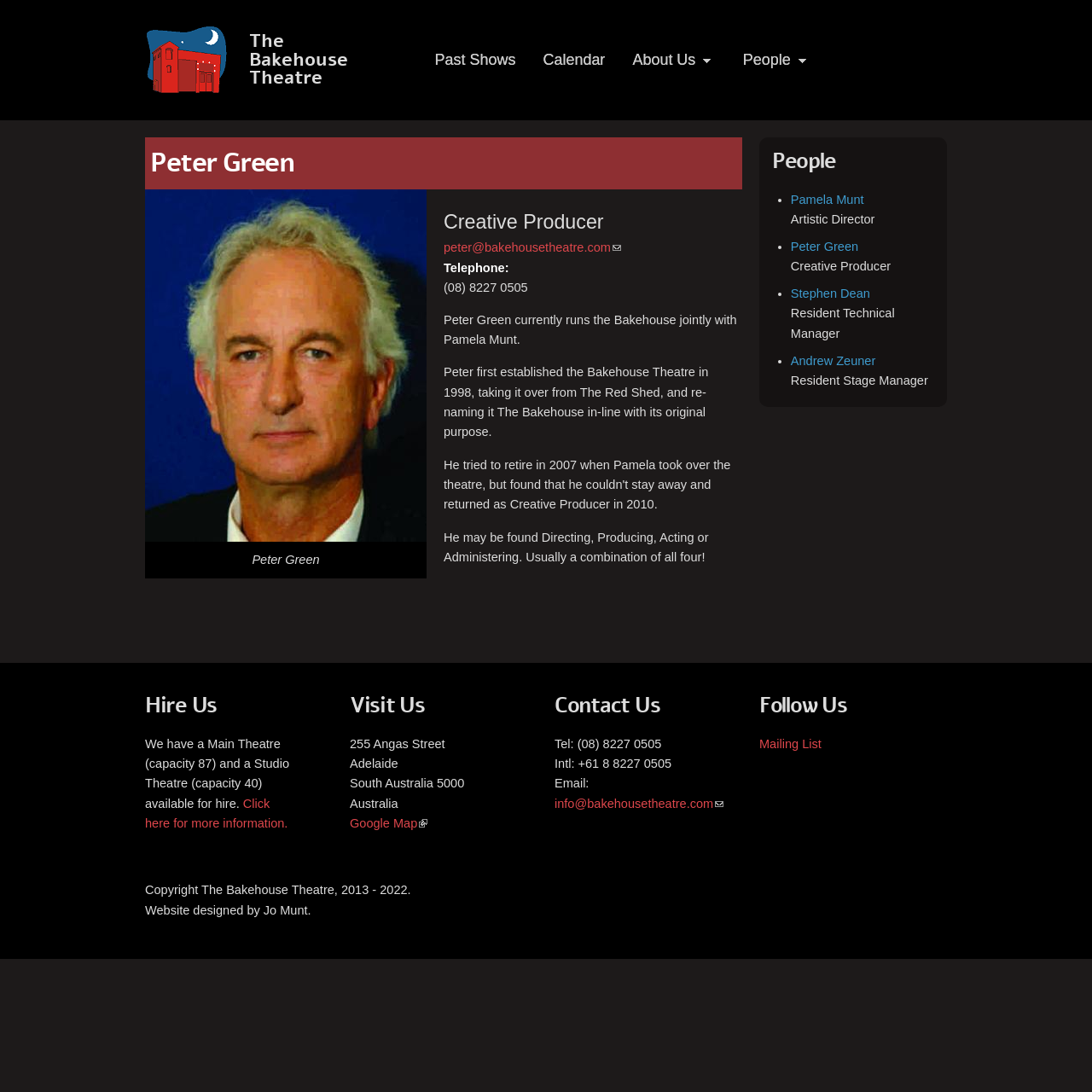Provide the bounding box coordinates of the UI element this sentence describes: "info@bakehousetheatre.com(link sends e-mail)".

[0.508, 0.729, 0.663, 0.742]